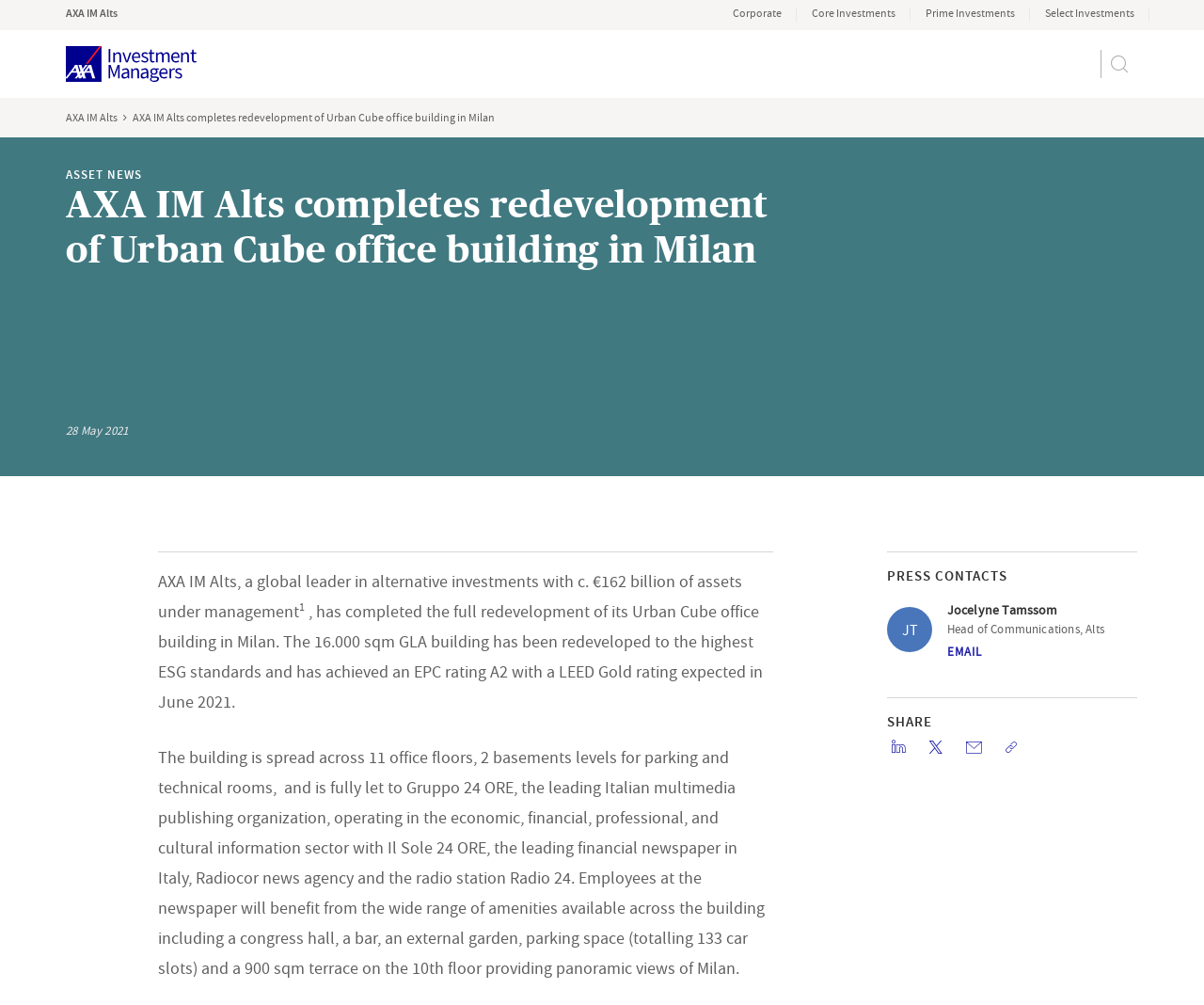Can you find the bounding box coordinates of the area I should click to execute the following instruction: "Go to ABOUT US"?

[0.376, 0.03, 0.423, 0.097]